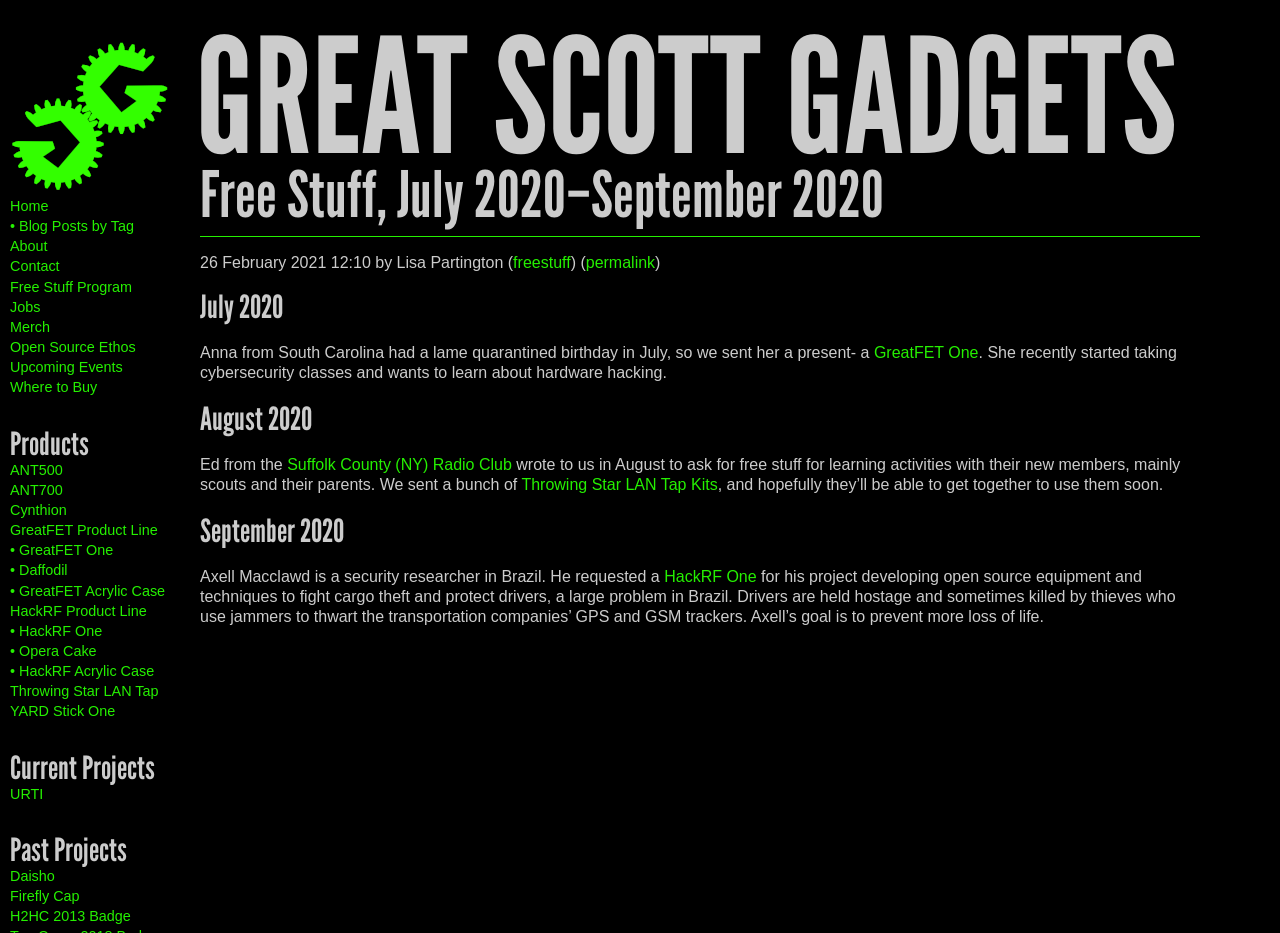Please find the bounding box coordinates of the element that must be clicked to perform the given instruction: "Explore the 'HackRF One' project". The coordinates should be four float numbers from 0 to 1, i.e., [left, top, right, bottom].

[0.519, 0.609, 0.591, 0.627]